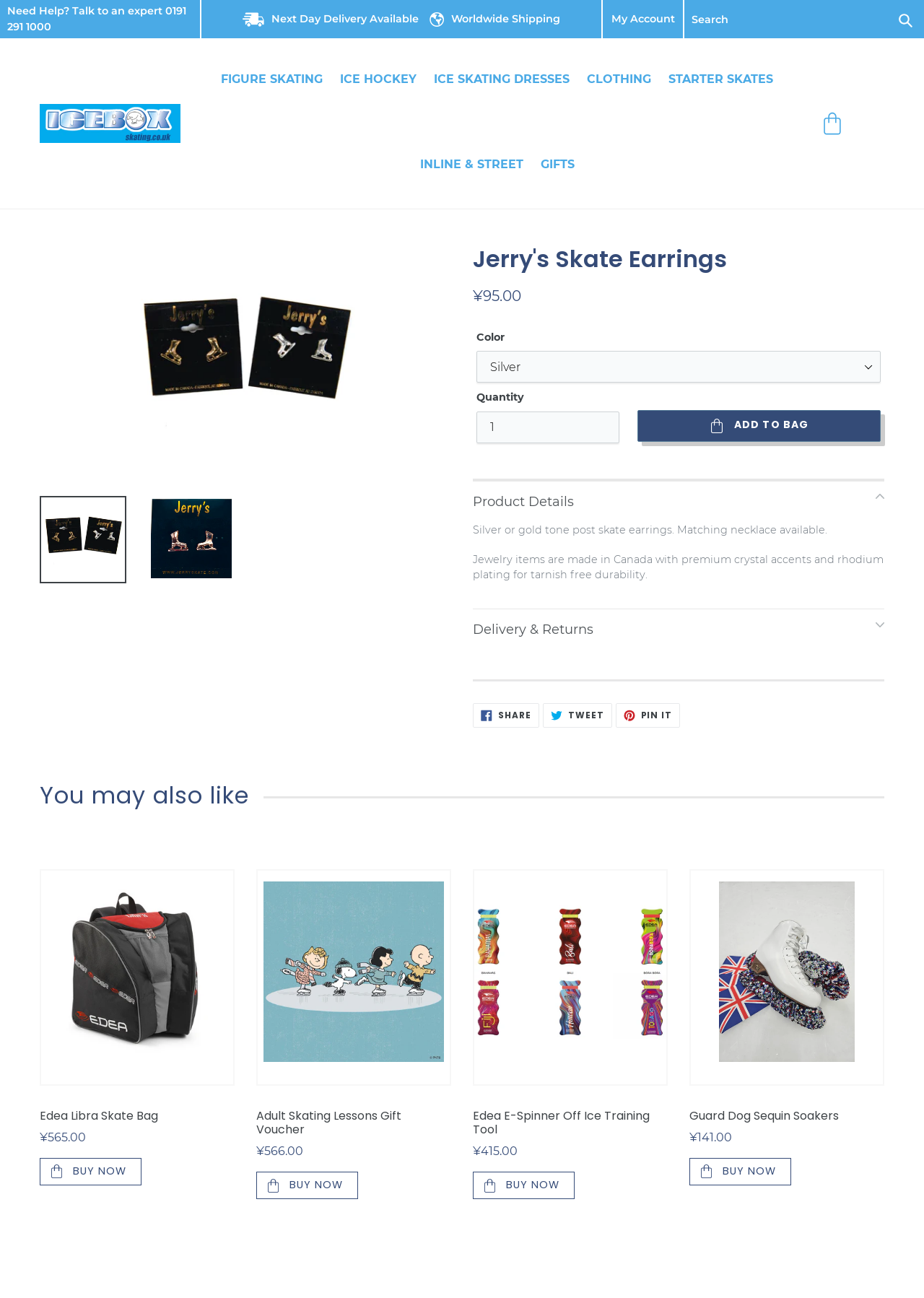Respond to the following question with a brief word or phrase:
What is the theme of the recommended products?

Skating-related products